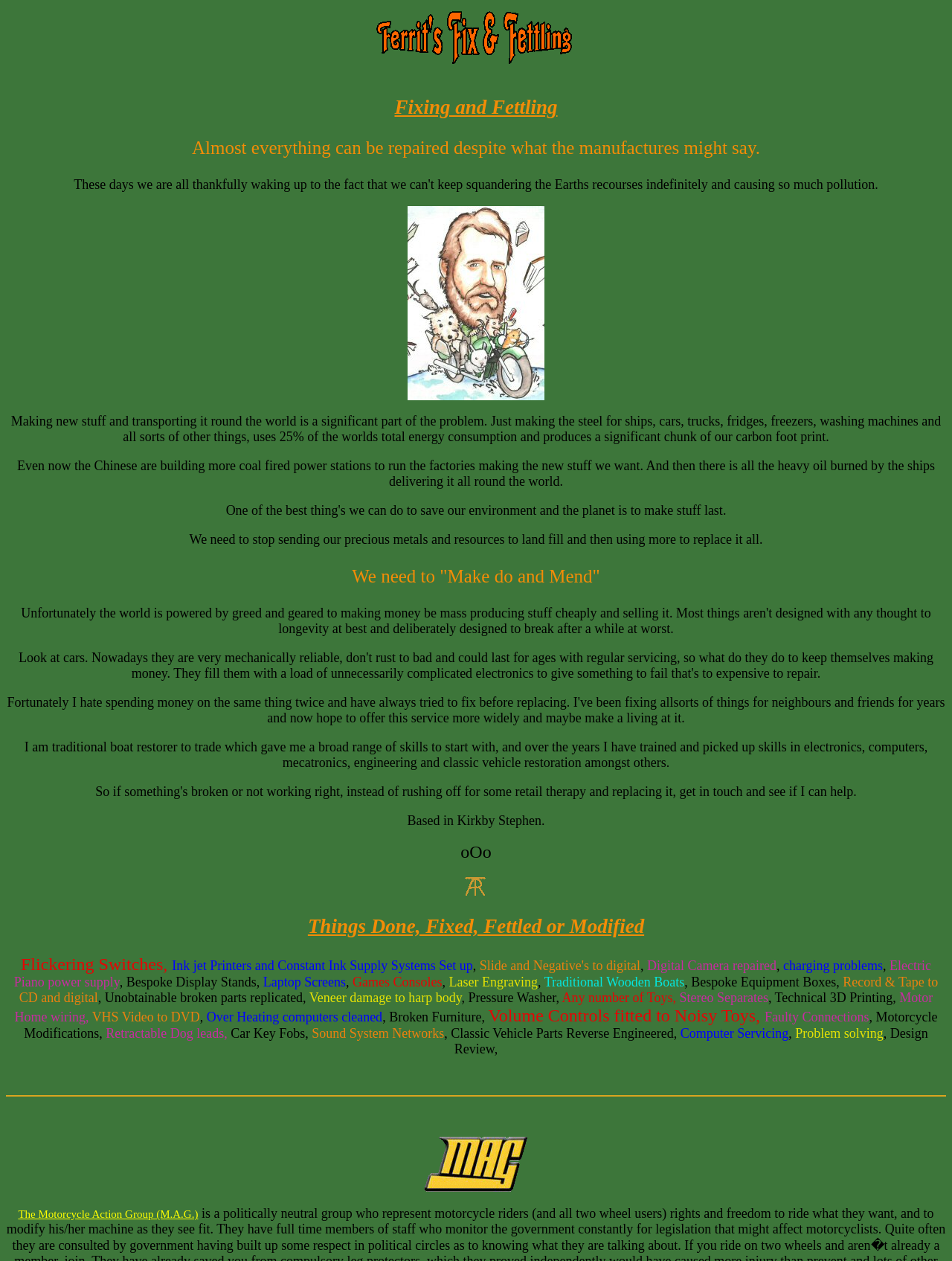Find the bounding box coordinates for the element described here: "parent_node: Search name="s" placeholder="Search"".

None